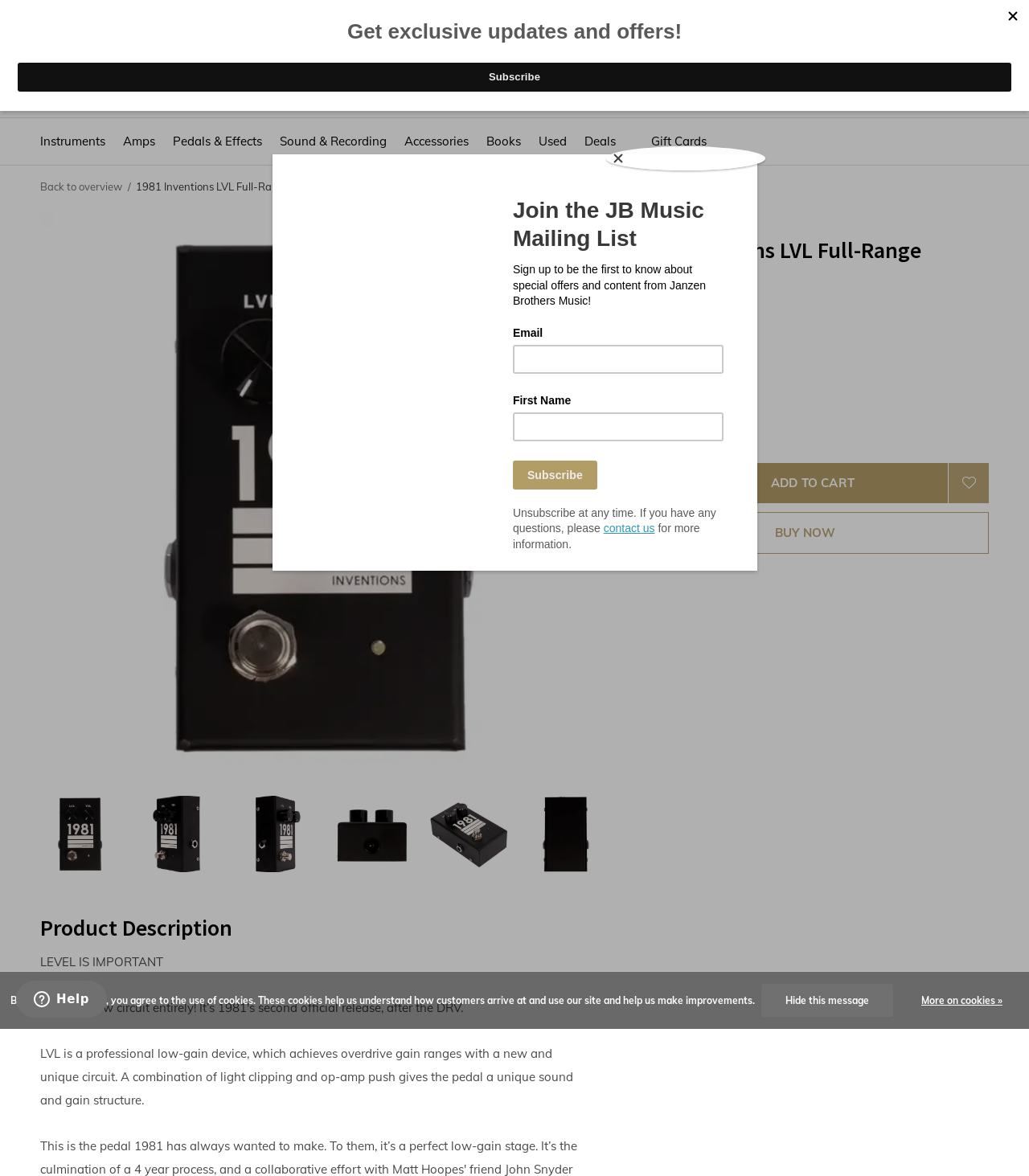Please identify the bounding box coordinates of the element I need to click to follow this instruction: "Click the 'ARTICLES' link".

None